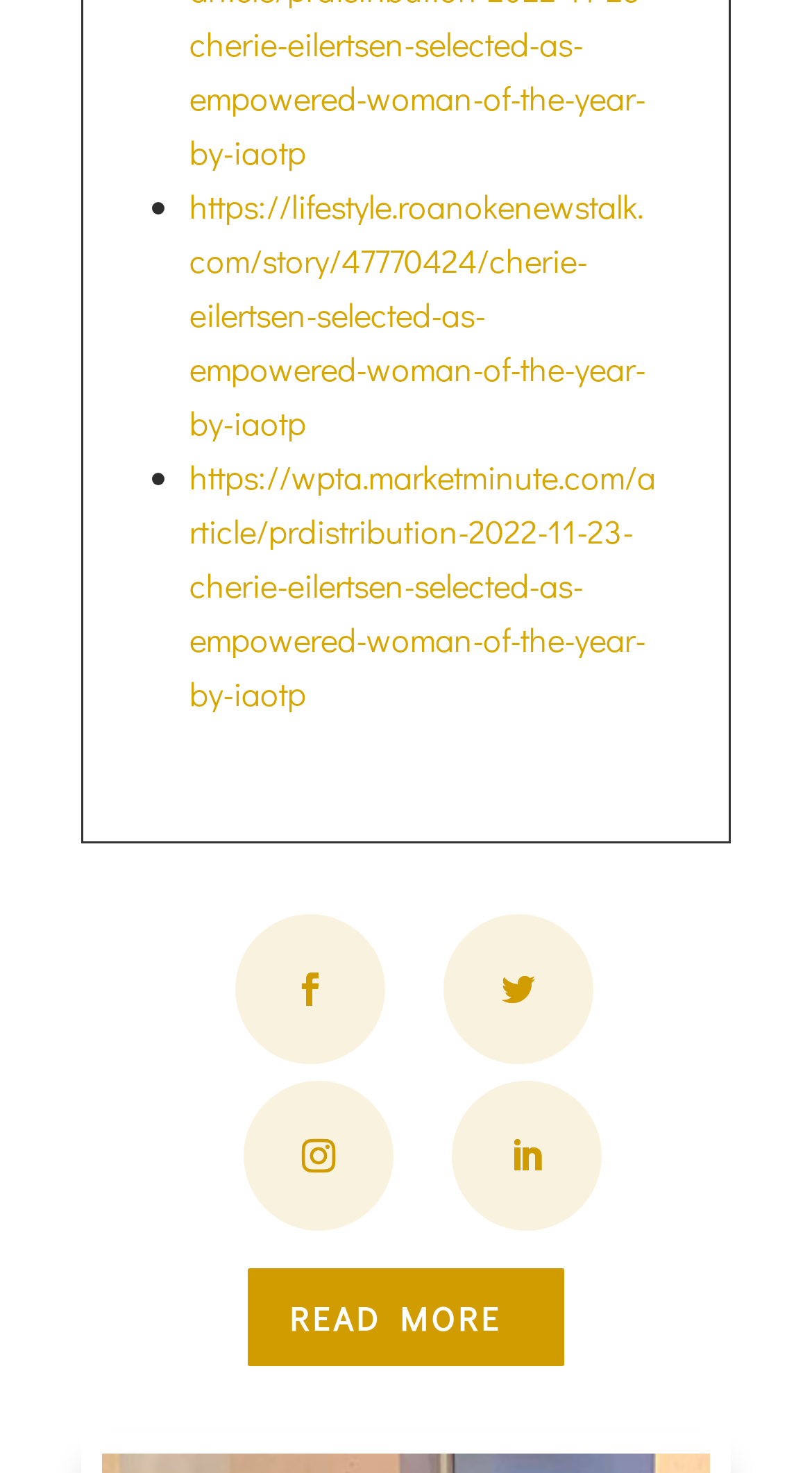Please provide a one-word or short phrase answer to the question:
What is the symbol of the first link?

•